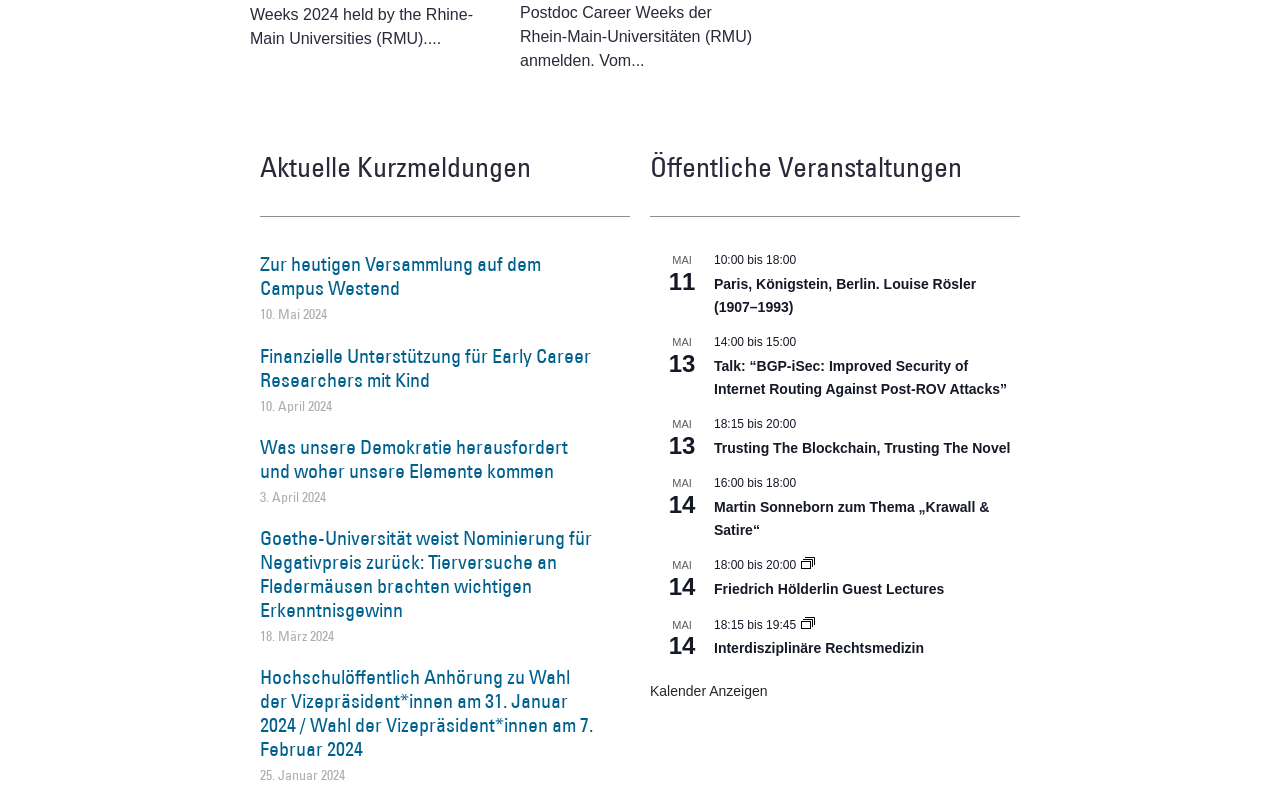Find the bounding box coordinates for the UI element that matches this description: "Friedrich Hölderlin Guest Lectures".

[0.558, 0.722, 0.738, 0.743]